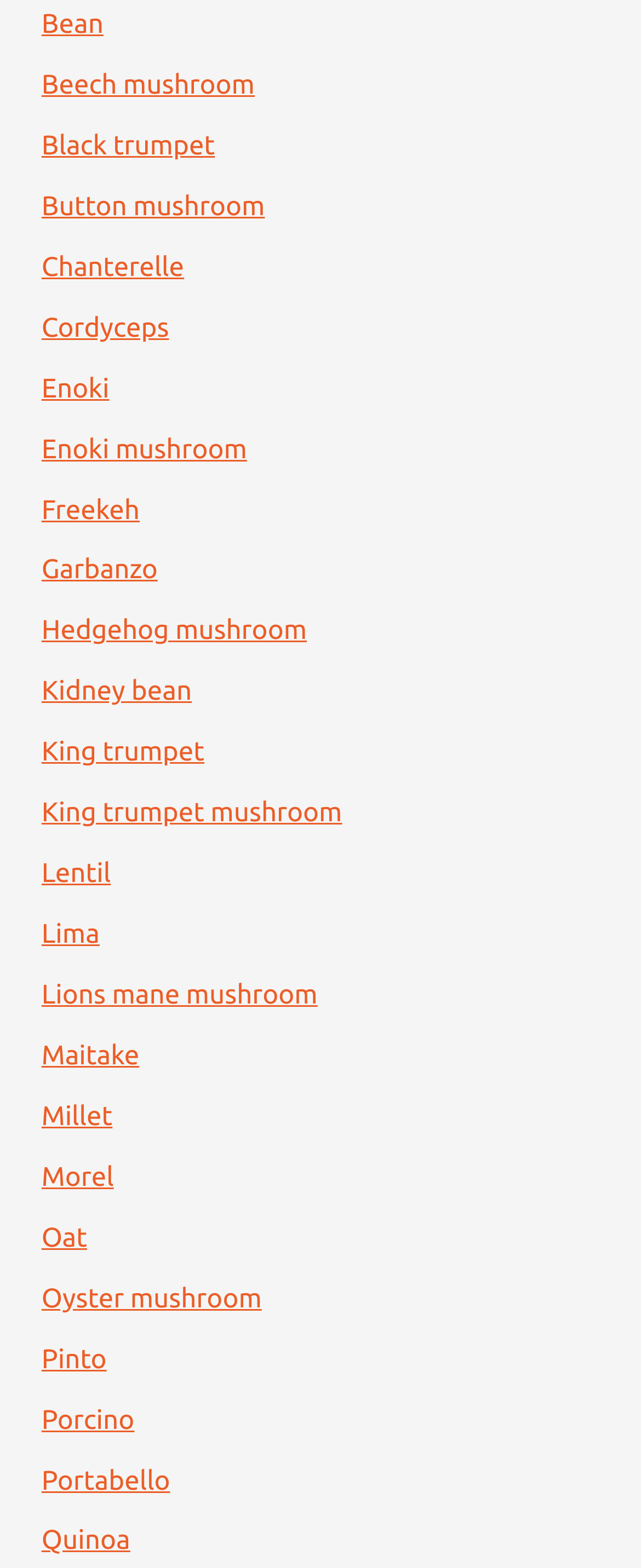Please find the bounding box coordinates of the clickable region needed to complete the following instruction: "learn about Enoki mushroom". The bounding box coordinates must consist of four float numbers between 0 and 1, i.e., [left, top, right, bottom].

[0.065, 0.277, 0.385, 0.296]